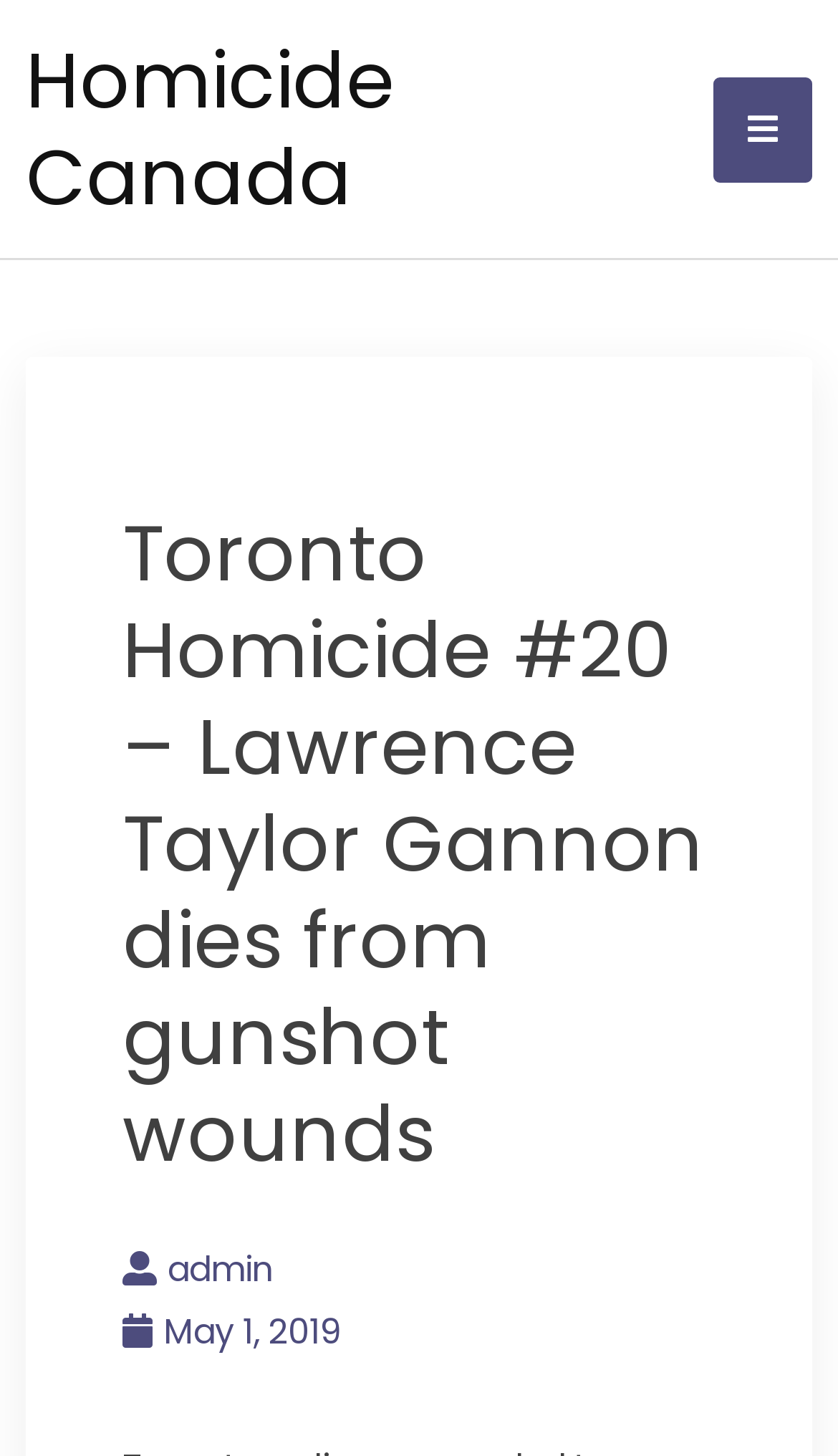What is the purpose of the button with the icon ''?
Based on the screenshot, respond with a single word or phrase.

To control the primary menu